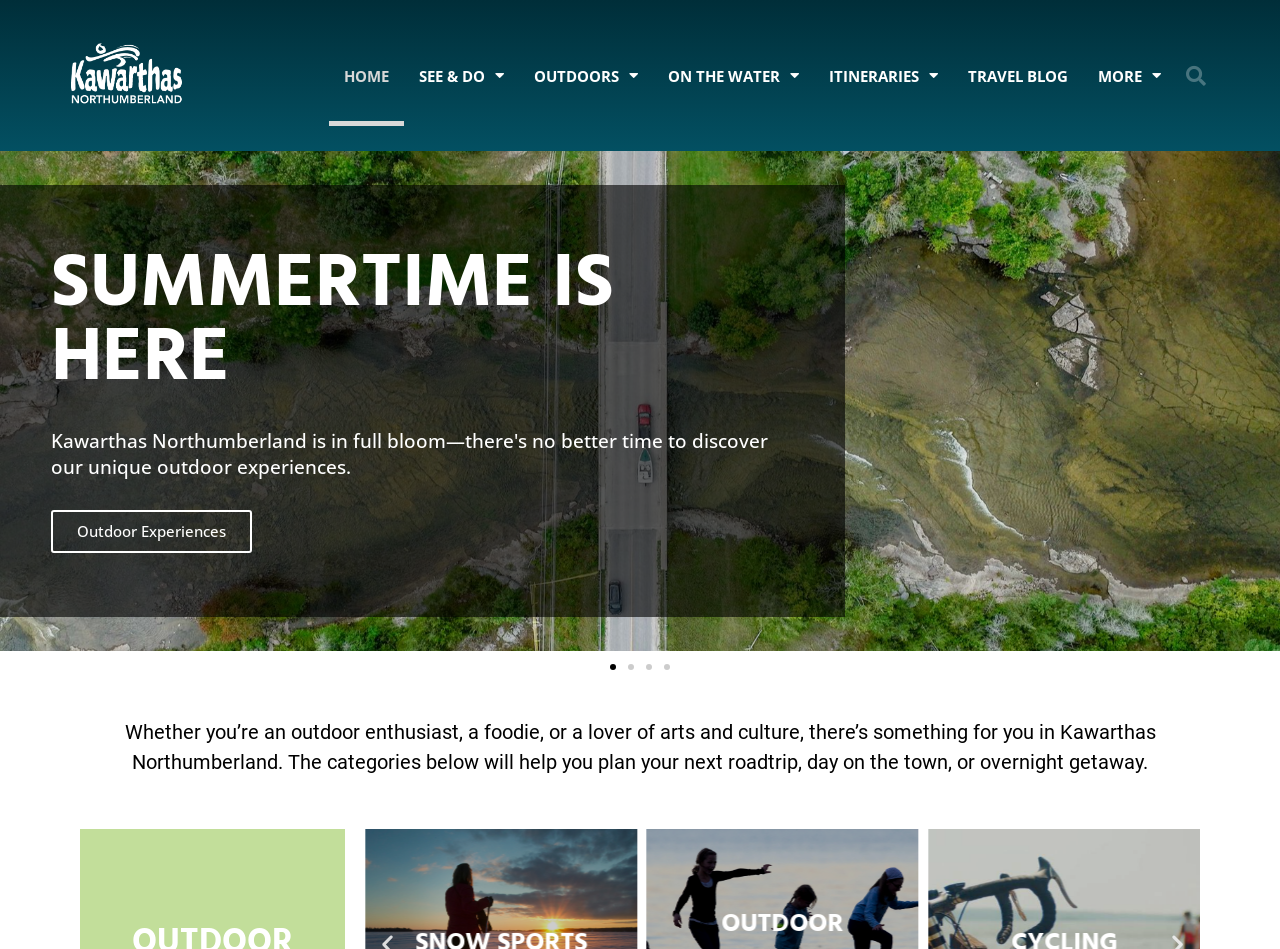How many slides are there in the slideshow?
Using the image as a reference, give an elaborate response to the question.

There are 4 slides in the slideshow, and each slide has a corresponding button labeled 'Go to slide 1', 'Go to slide 2', 'Go to slide 3', and 'Go to slide 4'. These buttons are located at the bottom of the webpage.